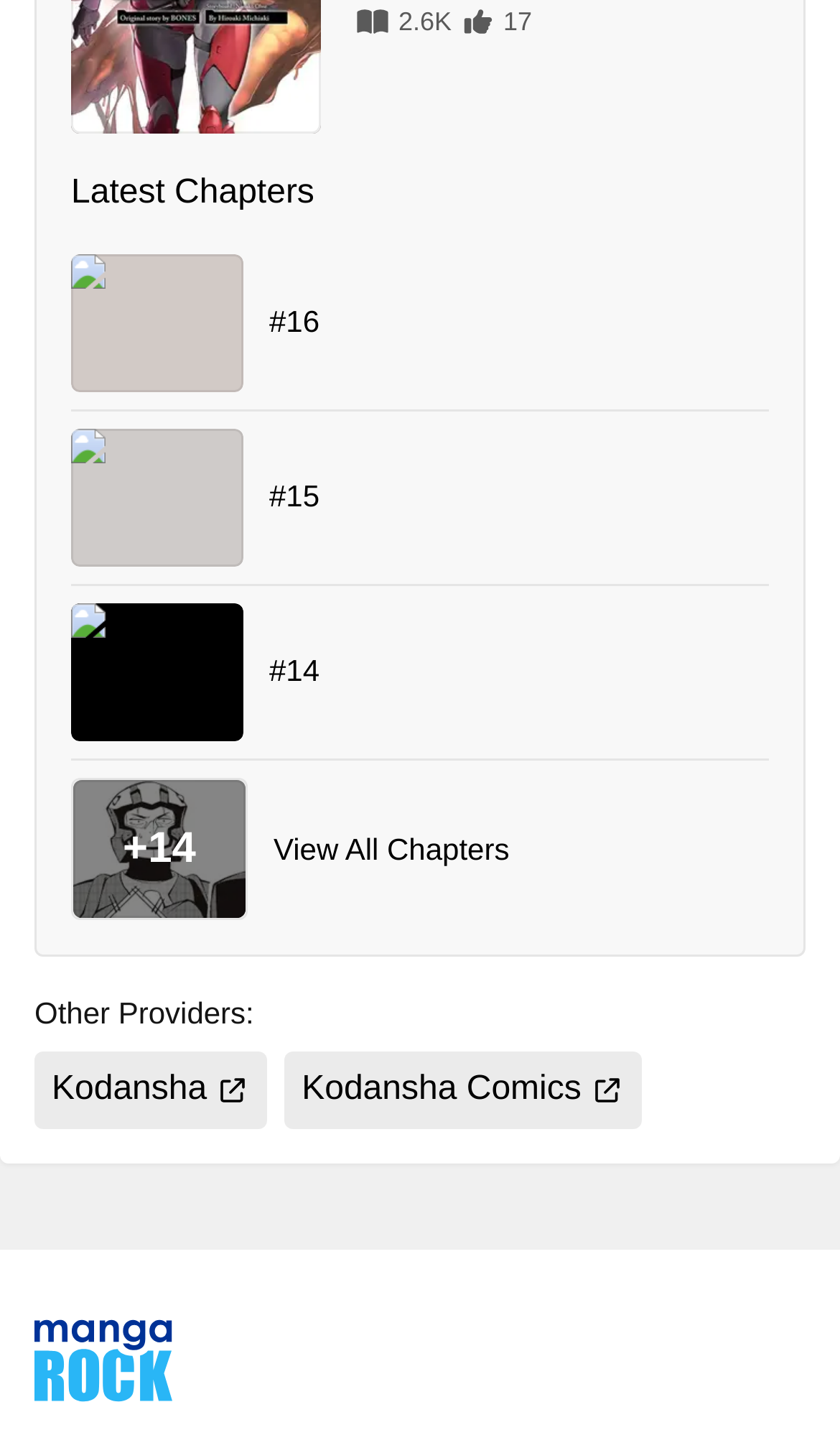What is the name of the logo at the bottom?
Using the image, provide a detailed and thorough answer to the question.

I found the logo at the bottom of the page, which is an image with the text 'Mangarock Logo' associated with it.